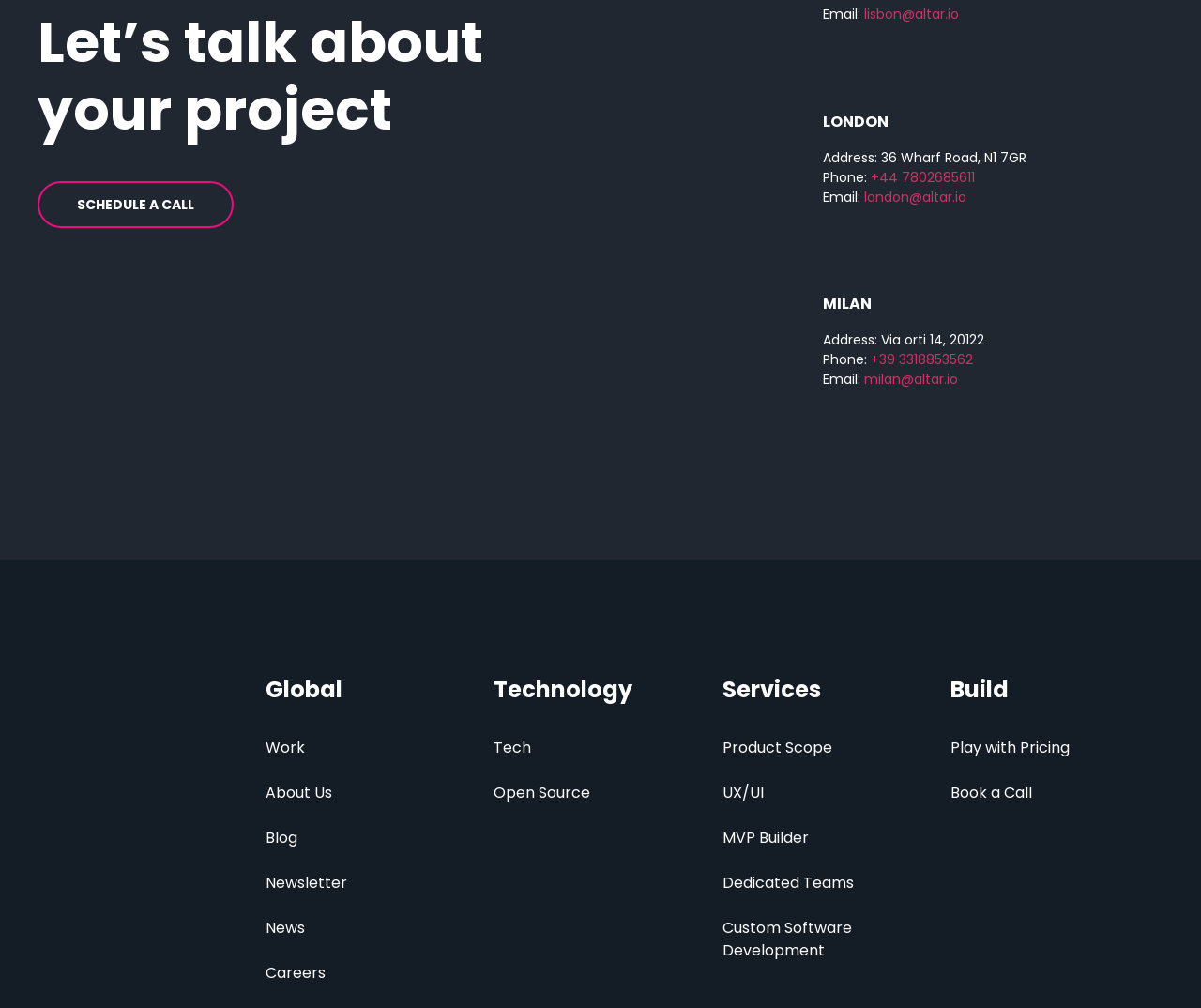Locate the bounding box coordinates of the element to click to perform the following action: 'Call Milan office'. The coordinates should be given as four float values between 0 and 1, in the form of [left, top, right, bottom].

[0.725, 0.348, 0.81, 0.366]